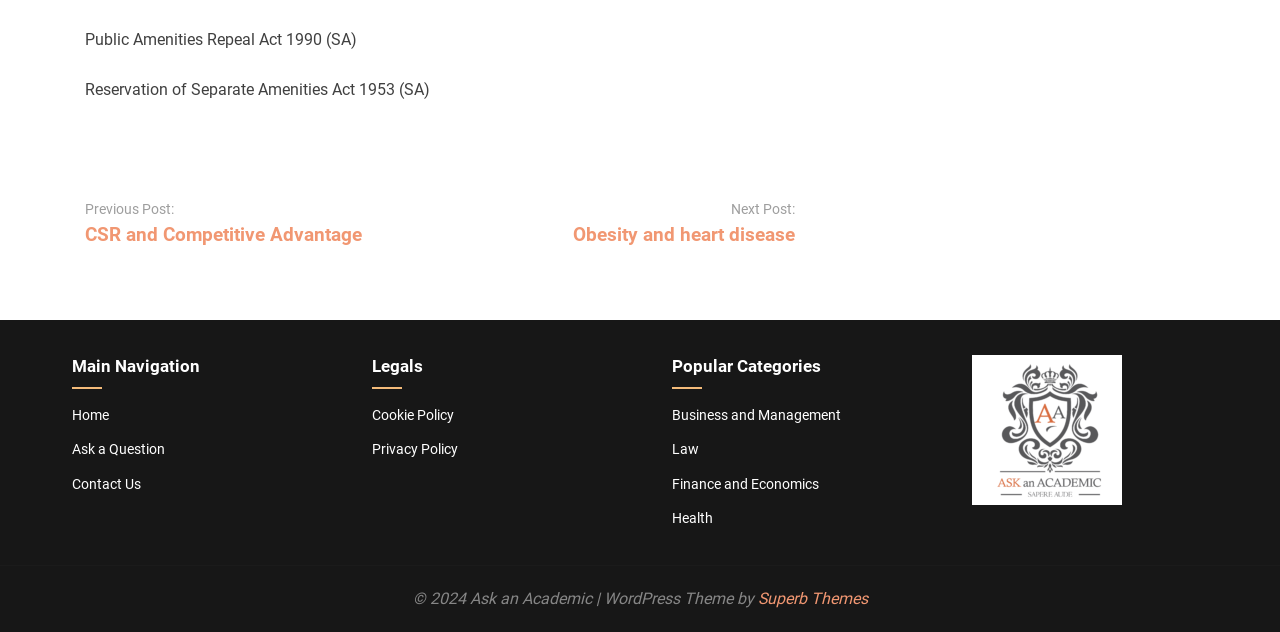What is the theme provider of the website?
Examine the image and give a concise answer in one word or a short phrase.

Superb Themes